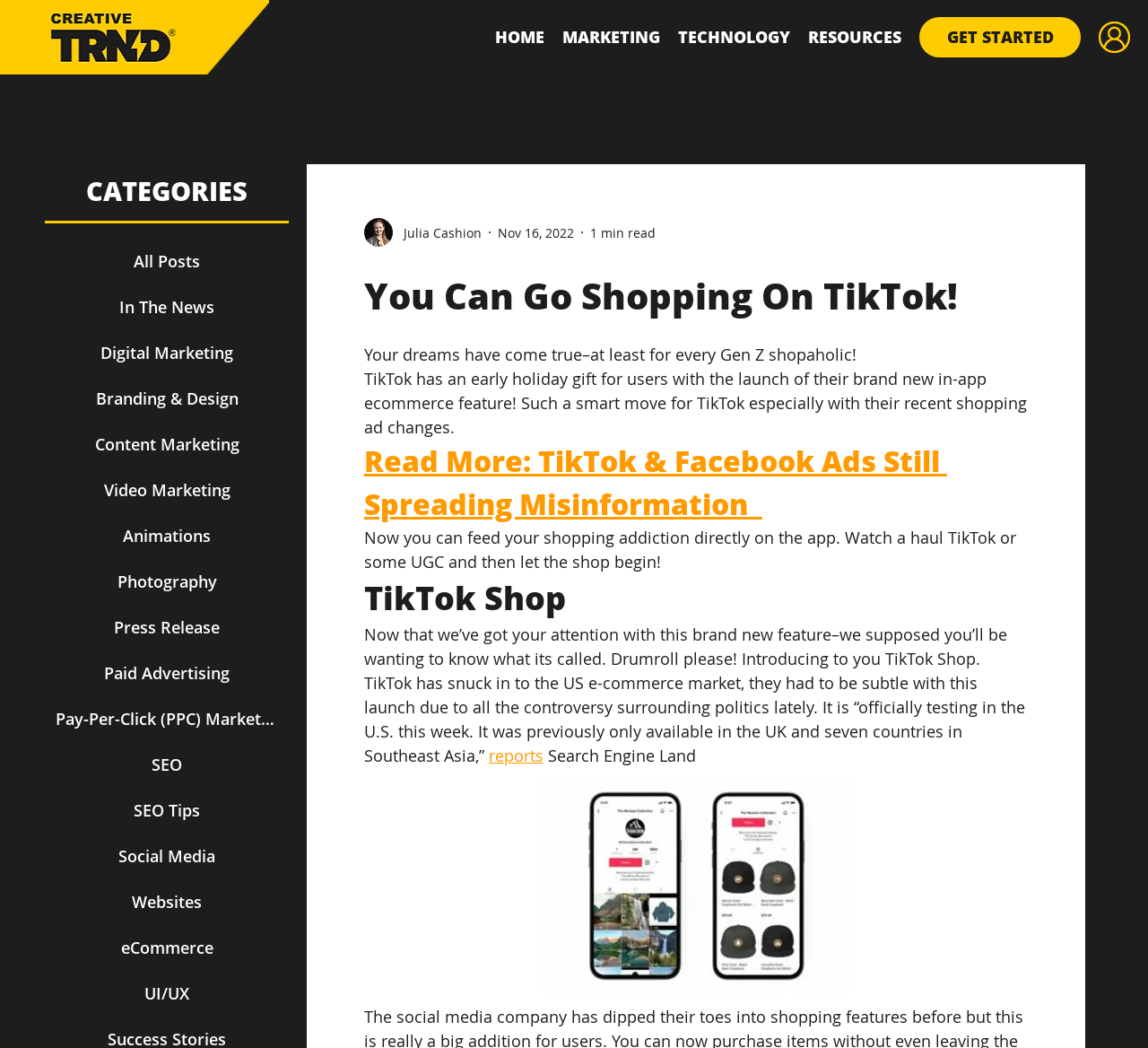Find the bounding box coordinates for the area you need to click to carry out the instruction: "Click on the 'GET STARTED' link". The coordinates should be four float numbers between 0 and 1, indicated as [left, top, right, bottom].

[0.801, 0.016, 0.941, 0.055]